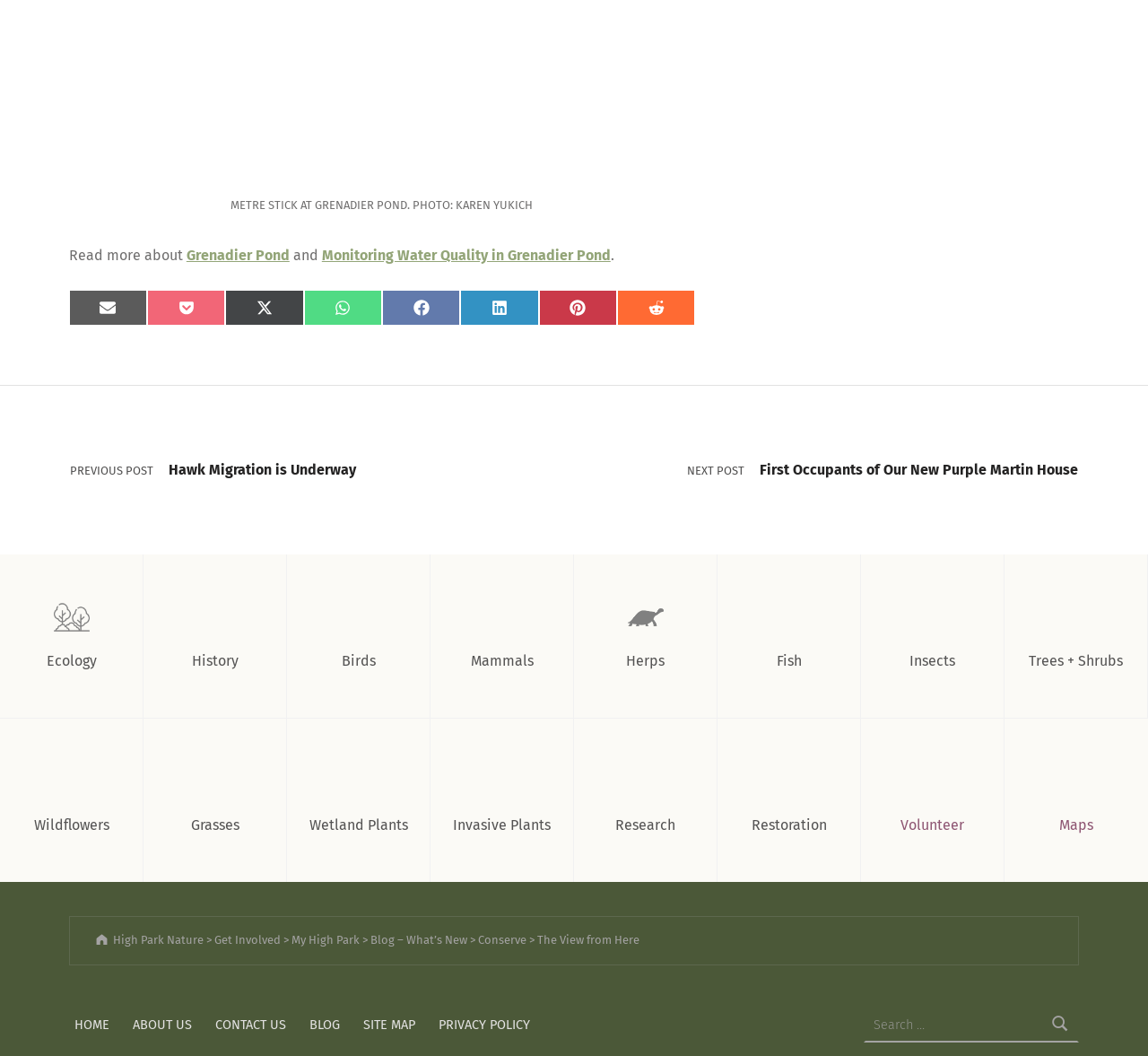How can users share the content of the page?
From the image, provide a succinct answer in one word or a short phrase.

Share on social media